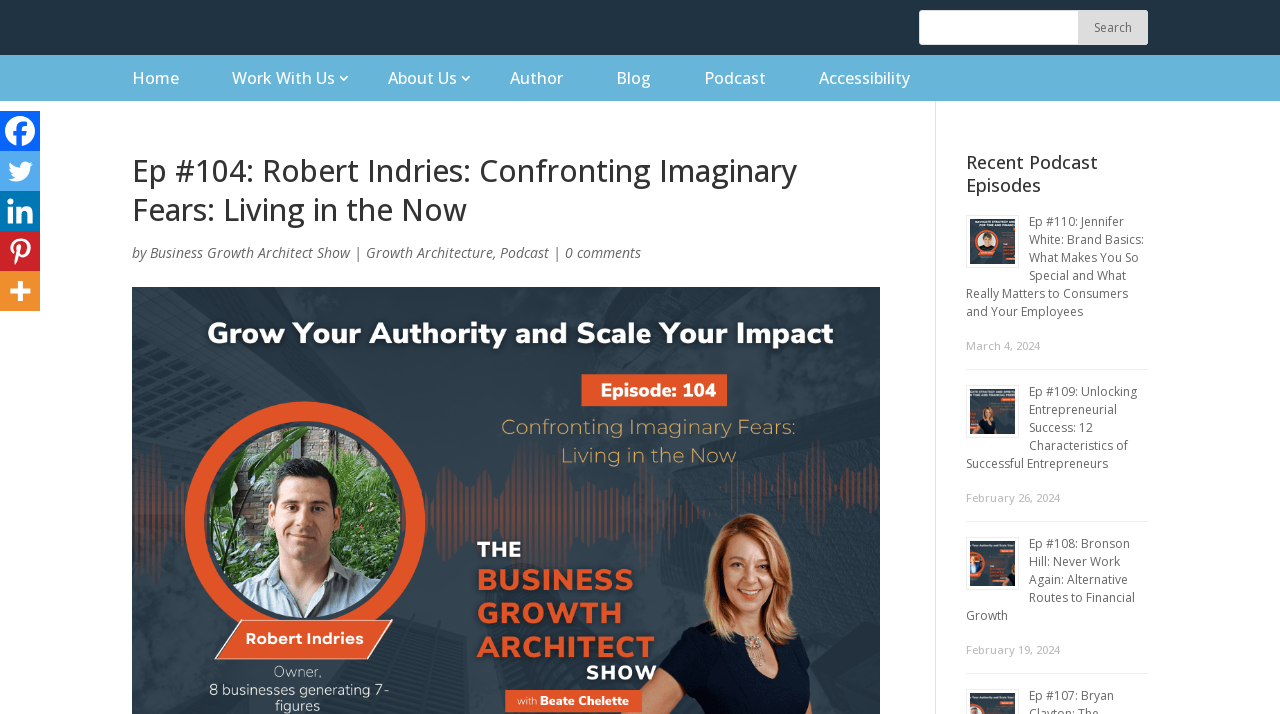Locate the bounding box coordinates of the element that should be clicked to execute the following instruction: "Listen to the podcast episode 'Ep #104: Robert Indries: Confronting Imaginary Fears: Living in the Now'".

[0.103, 0.211, 0.688, 0.335]